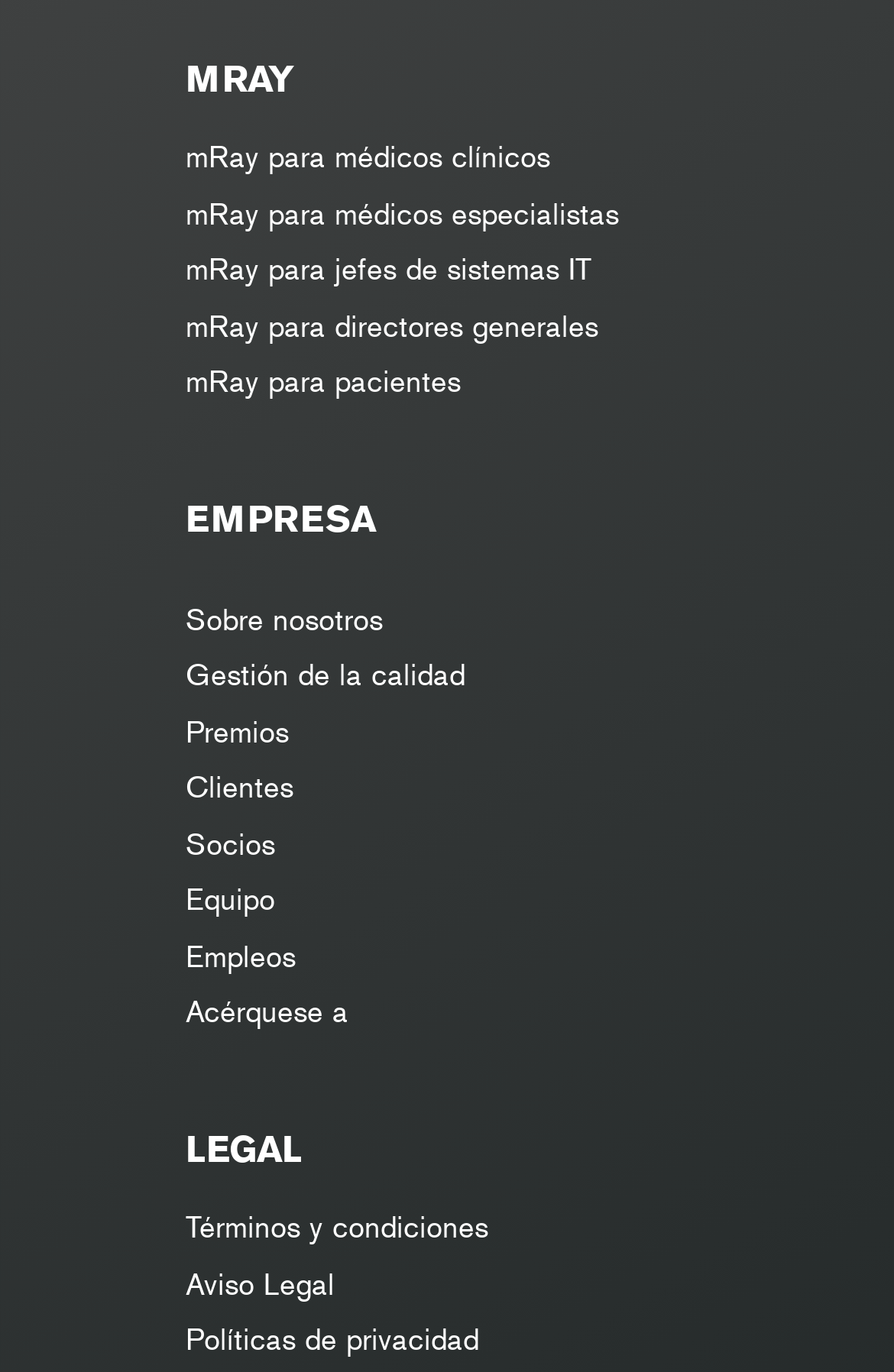Locate the bounding box of the UI element with the following description: "Sobre nosotros".

[0.208, 0.436, 0.962, 0.468]